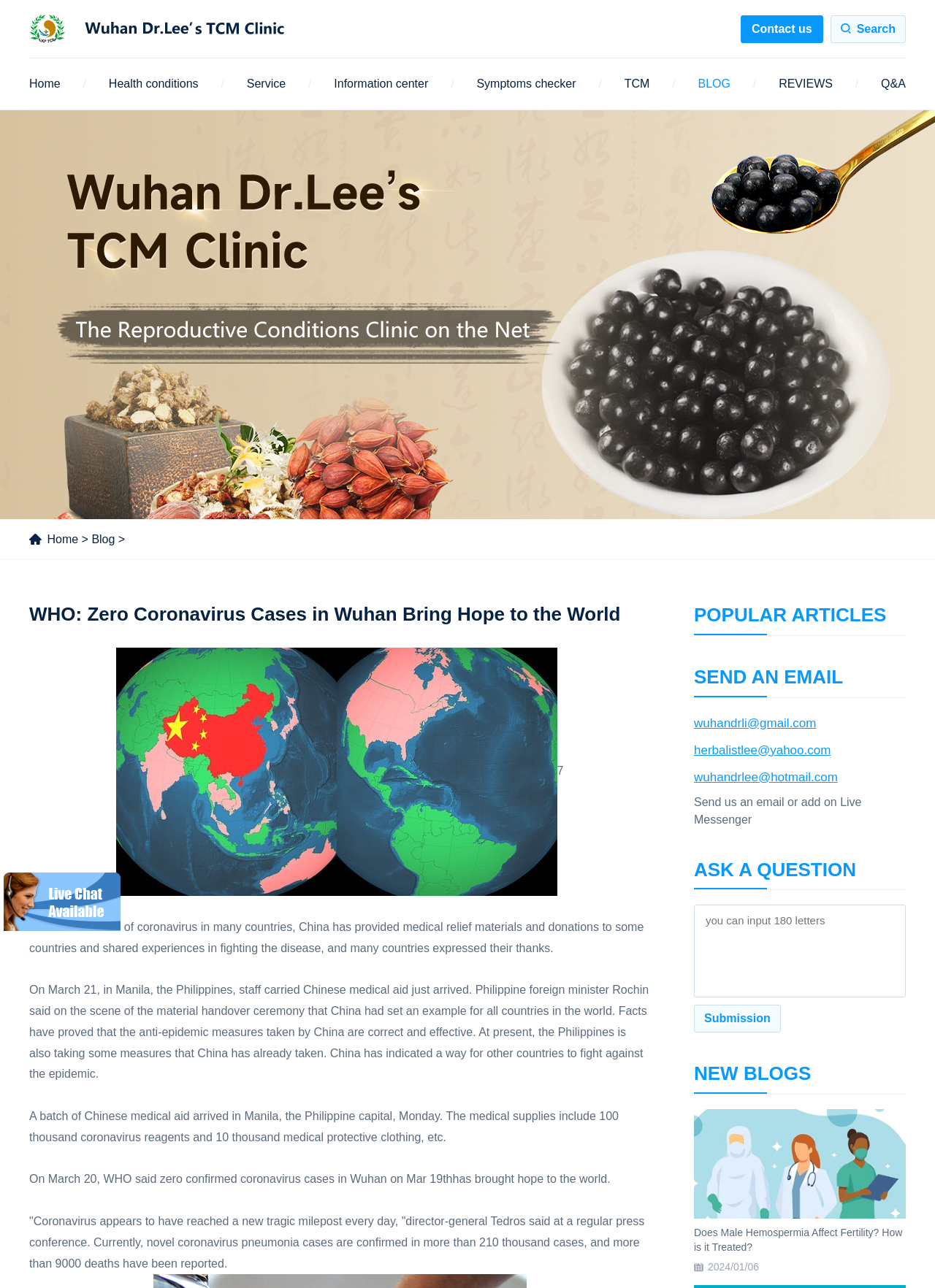Please specify the bounding box coordinates of the clickable region necessary for completing the following instruction: "Go to the 'Health conditions' page". The coordinates must consist of four float numbers between 0 and 1, i.e., [left, top, right, bottom].

[0.116, 0.045, 0.212, 0.085]